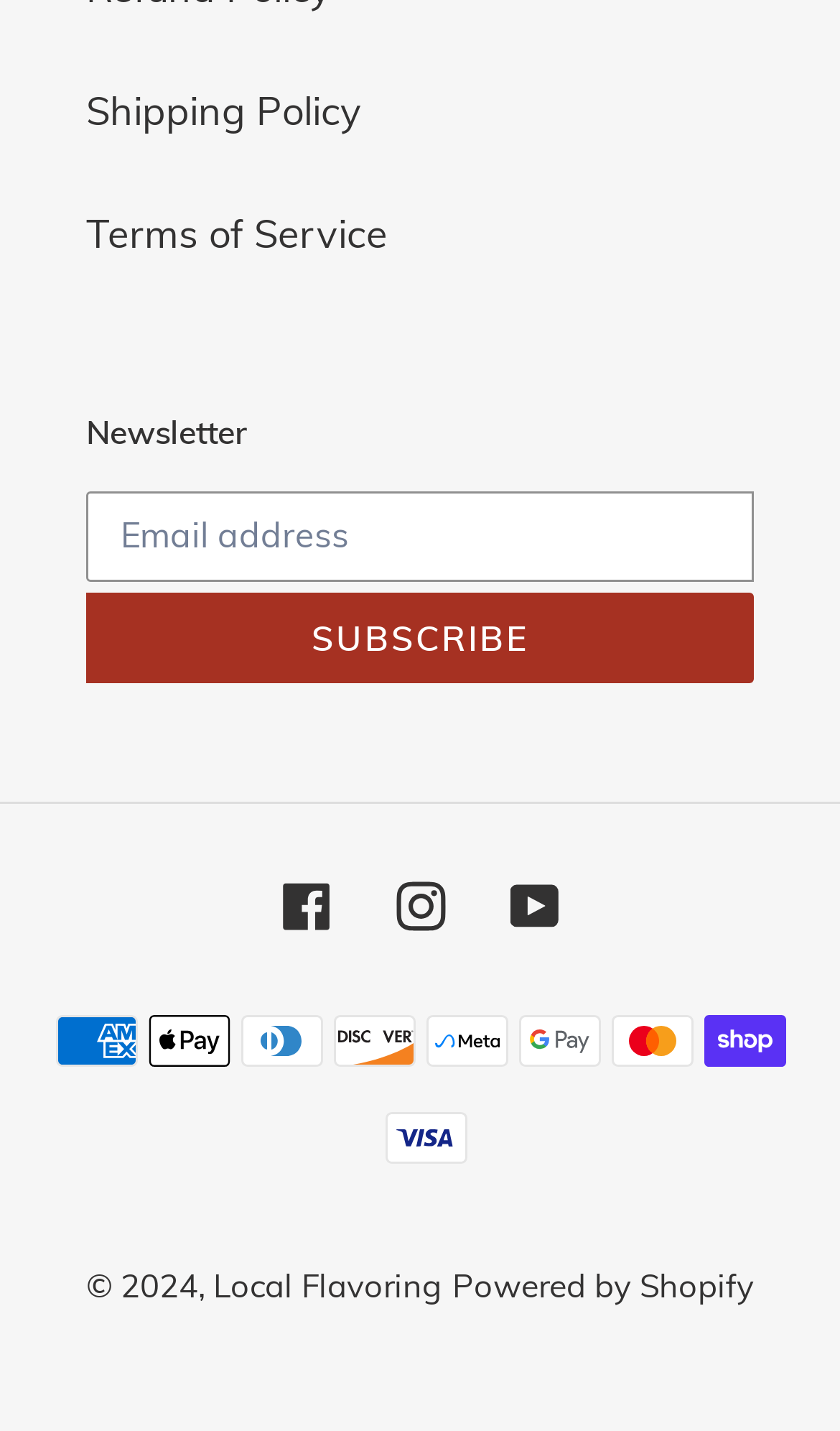Locate the coordinates of the bounding box for the clickable region that fulfills this instruction: "Follow on Facebook".

[0.335, 0.61, 0.394, 0.65]